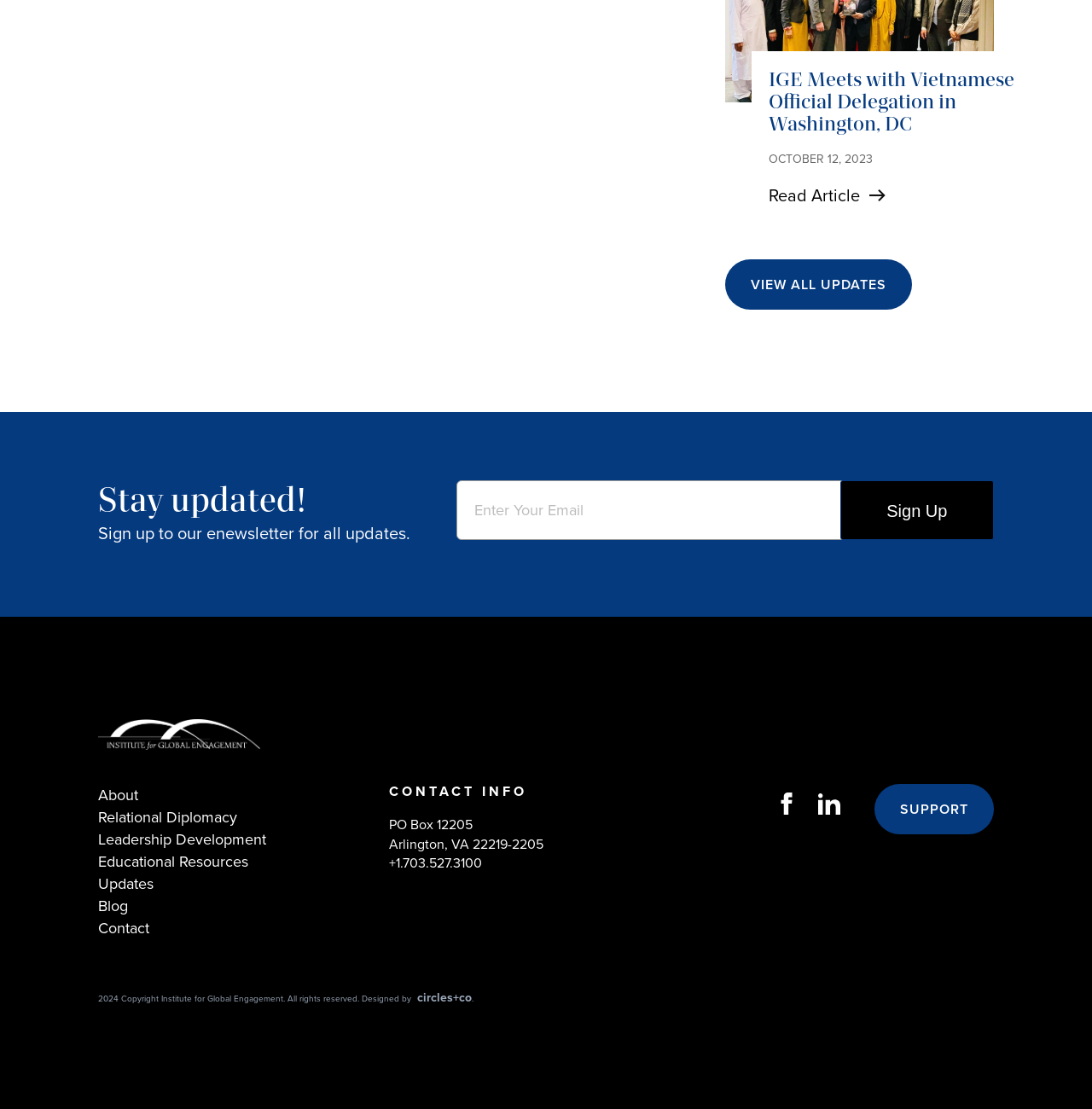Specify the bounding box coordinates of the area to click in order to follow the given instruction: "Sign up to the newsletter."

[0.769, 0.433, 0.91, 0.487]